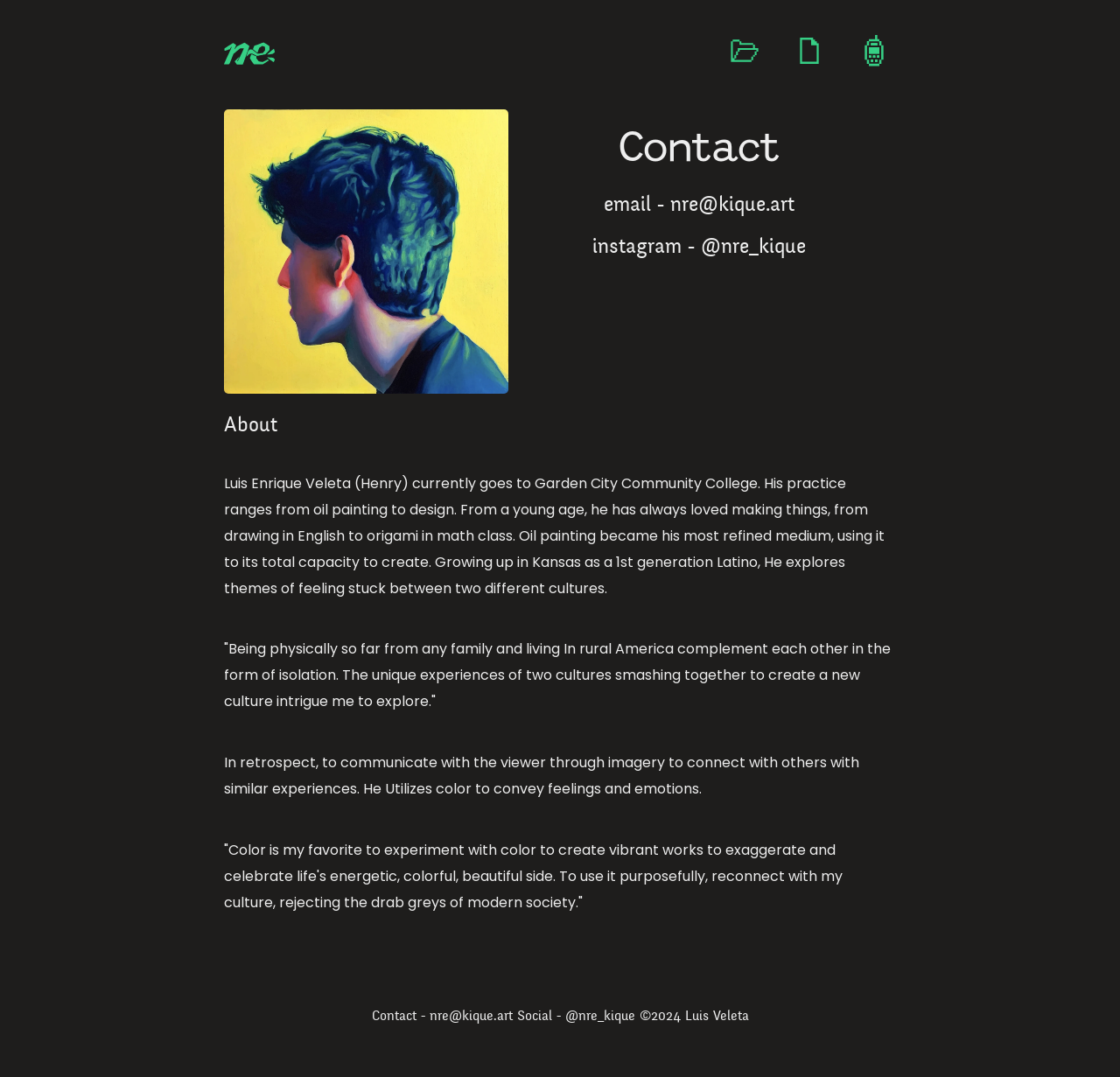Provide the bounding box coordinates of the HTML element described as: "aria-label="Go to homepage"". The bounding box coordinates should be four float numbers between 0 and 1, i.e., [left, top, right, bottom].

[0.2, 0.034, 0.239, 0.06]